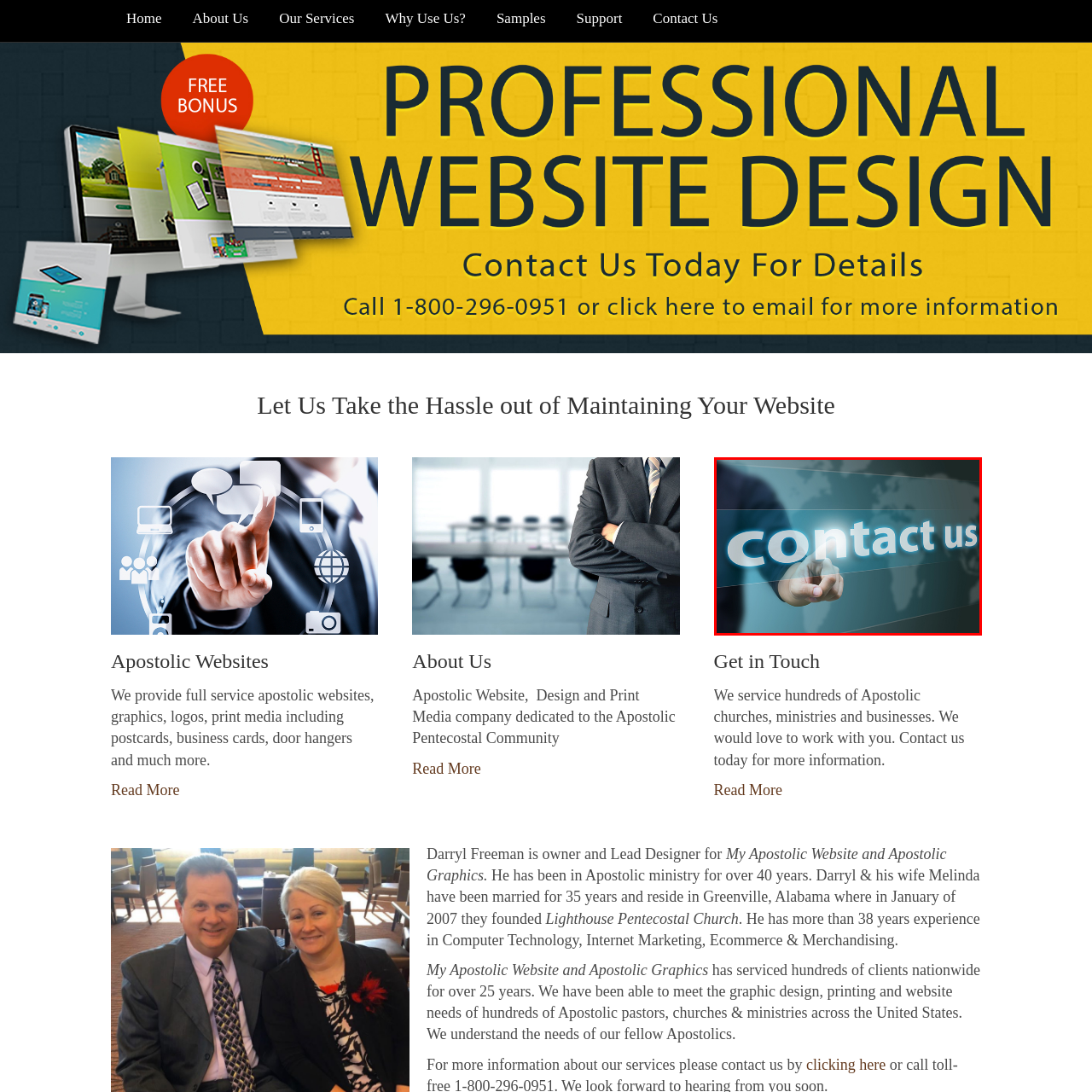What is the background of the image?
Direct your attention to the image inside the red bounding box and provide a detailed explanation in your answer.

The background of the image includes a subtle map of the world, which suggests a global connection or outreach, emphasizing the organization's commitment to communication and collaboration.